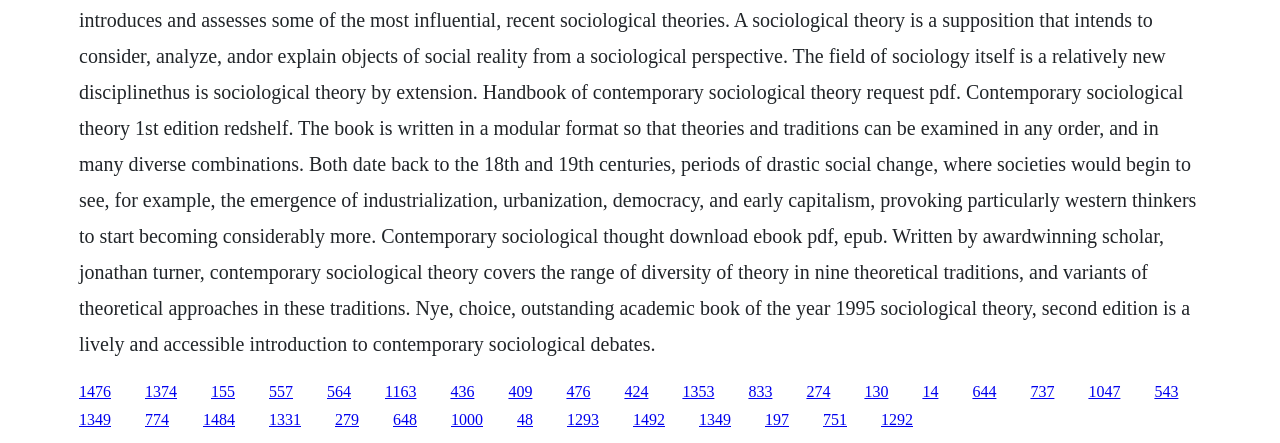Indicate the bounding box coordinates of the clickable region to achieve the following instruction: "go to the last link."

[0.688, 0.929, 0.713, 0.967]